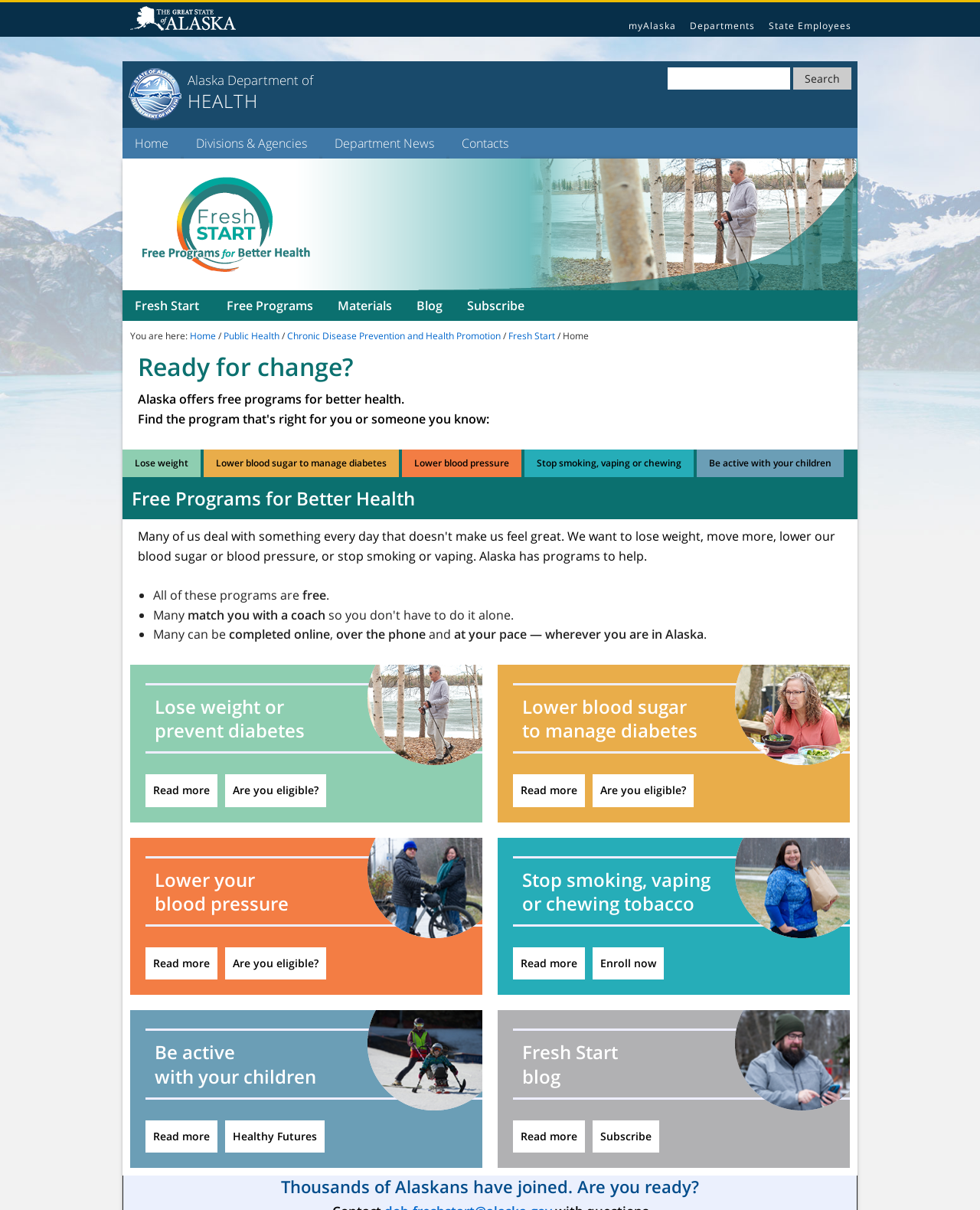Kindly determine the bounding box coordinates for the clickable area to achieve the given instruction: "Get free programs for better health".

[0.219, 0.24, 0.332, 0.265]